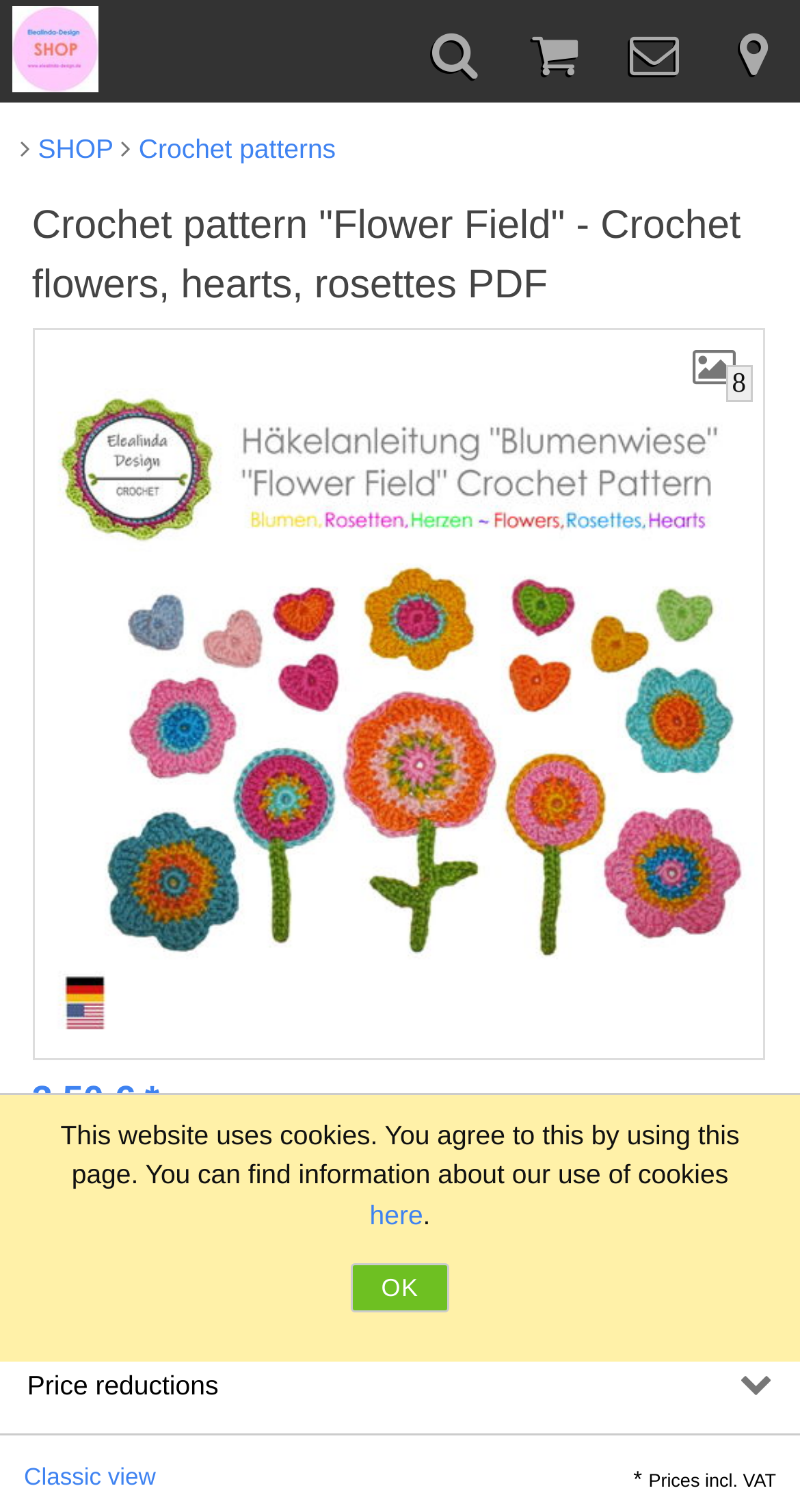What is the function of the button at the bottom of the page?
Please answer the question as detailed as possible based on the image.

I found the function of the button by looking at the button with the text 'Add to basket' which is located below the price and description of the crochet pattern.